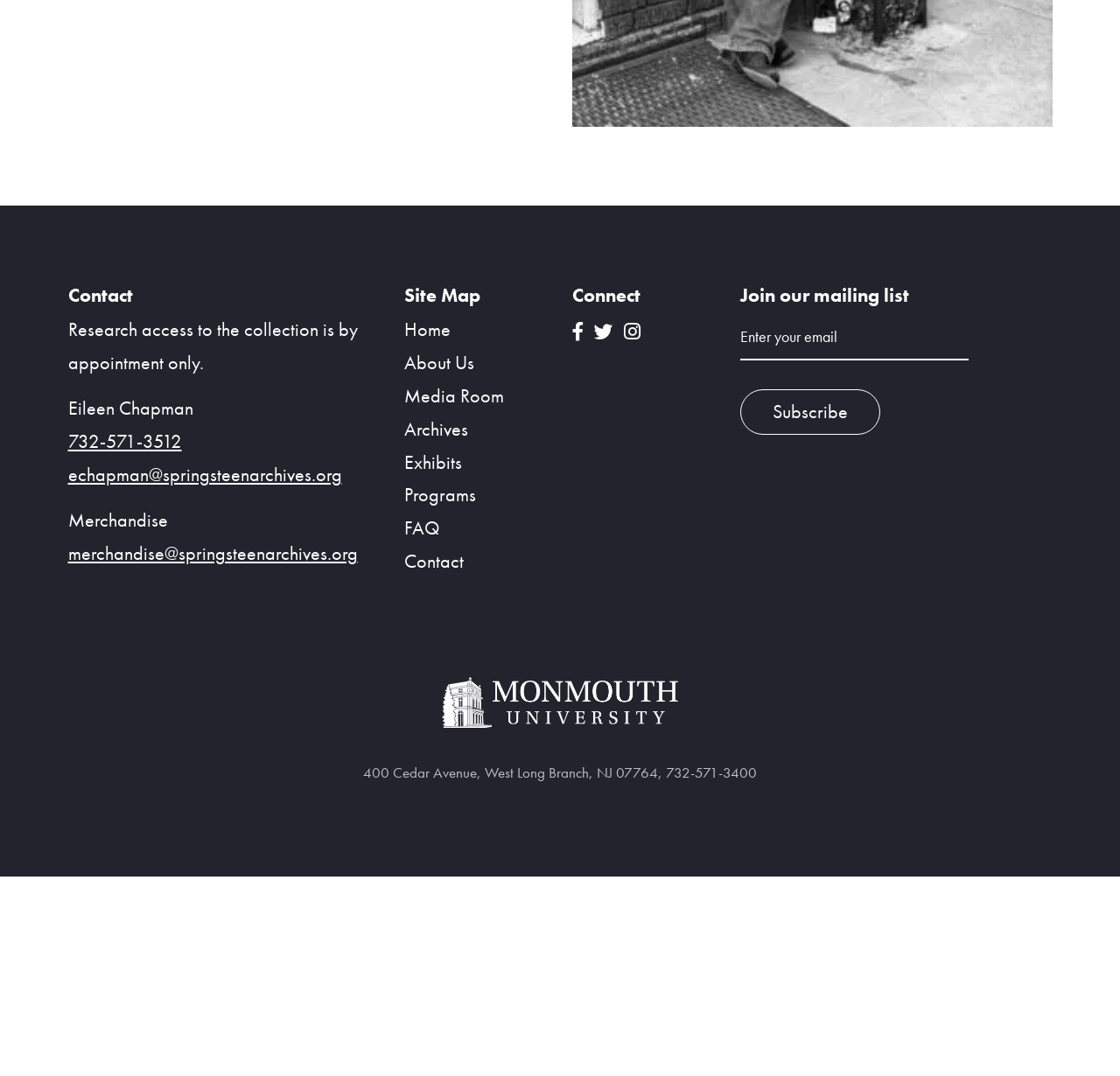Using the element description provided, determine the bounding box coordinates in the format (top-left x, top-left y, bottom-right x, bottom-right y). Ensure that all values are floating point numbers between 0 and 1. Element description: aria-label="Facebook"

[0.567, 0.447, 0.579, 0.471]